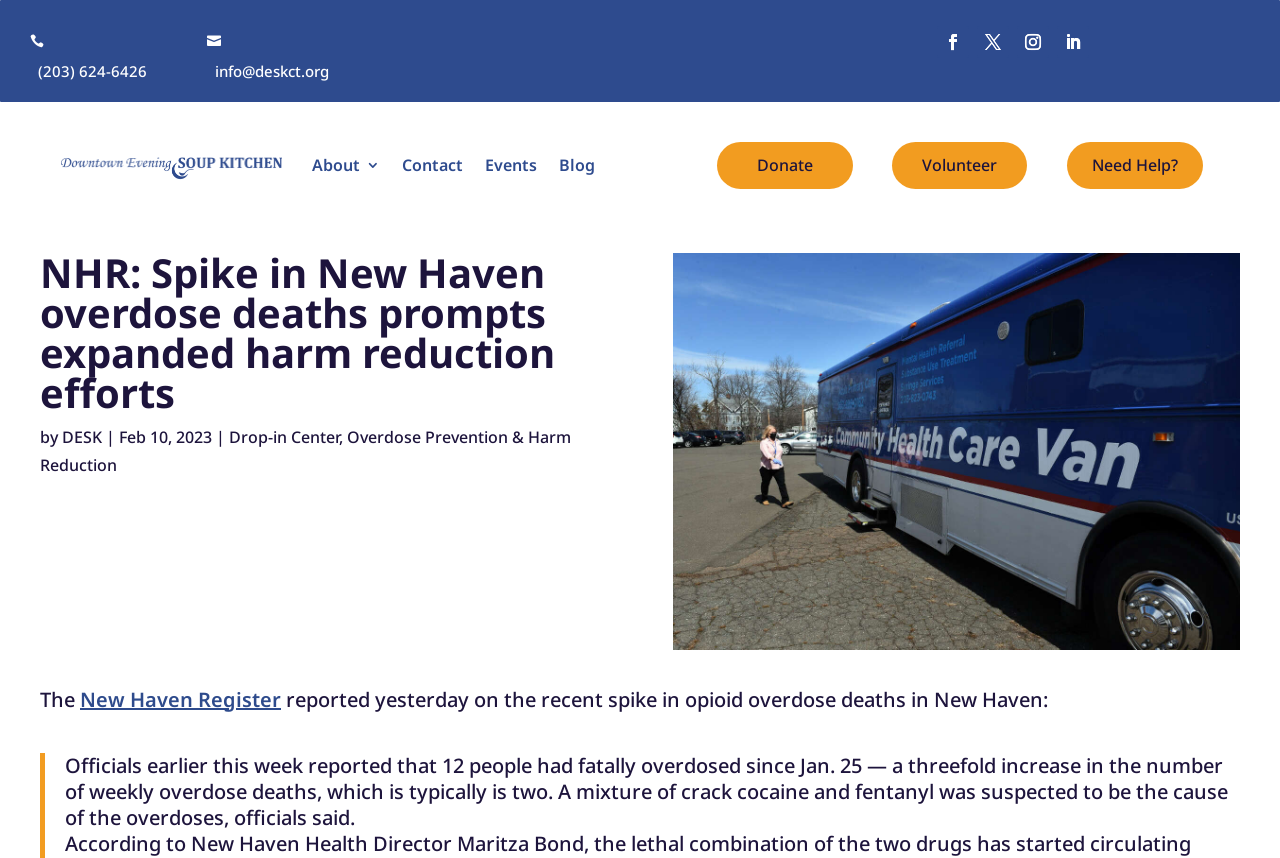Using the webpage screenshot and the element description New Haven Register, determine the bounding box coordinates. Specify the coordinates in the format (top-left x, top-left y, bottom-right x, bottom-right y) with values ranging from 0 to 1.

[0.062, 0.799, 0.22, 0.83]